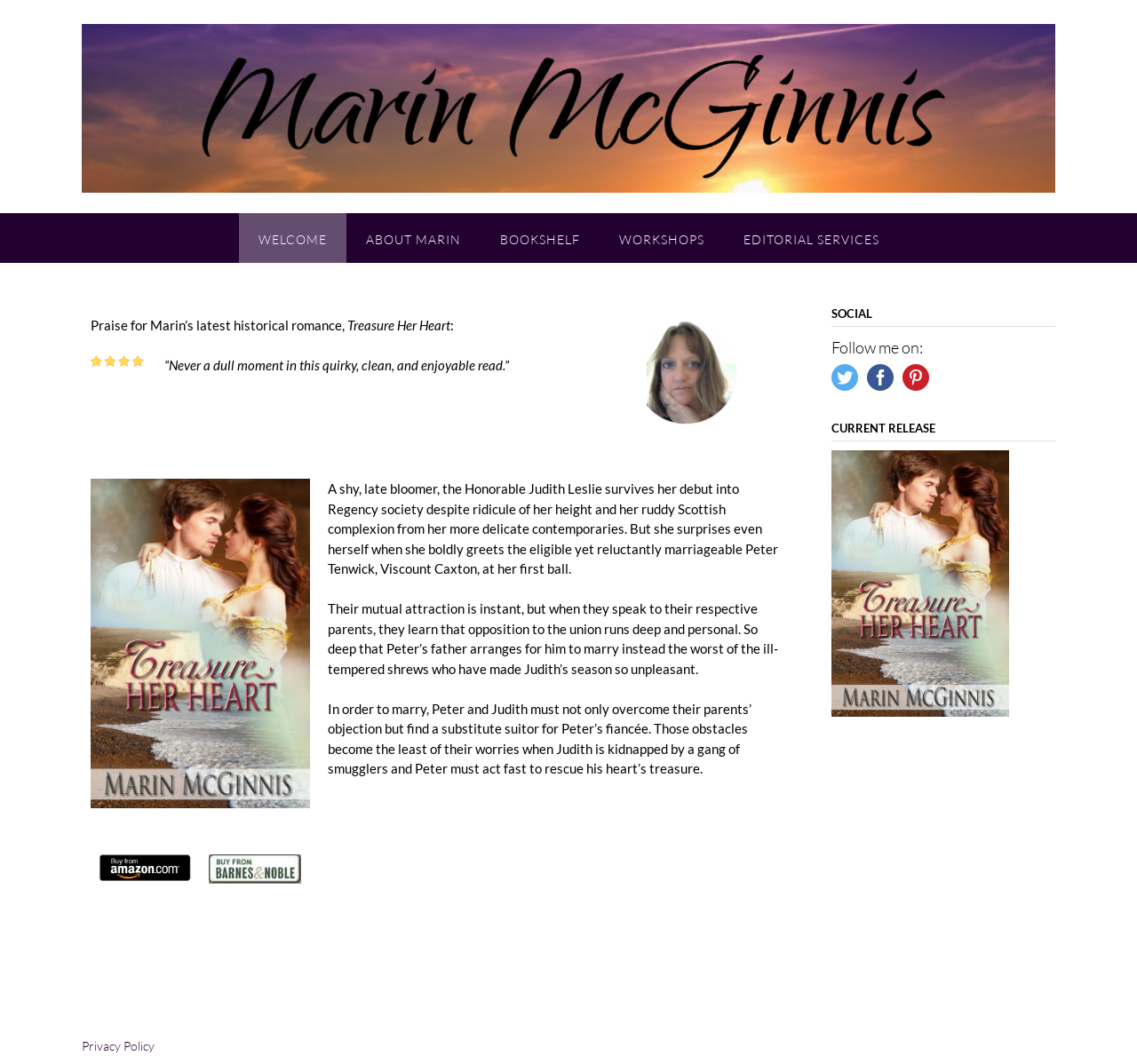Find the bounding box coordinates for the area that should be clicked to accomplish the instruction: "Visit the ABOUT MARIN page".

[0.304, 0.2, 0.422, 0.247]